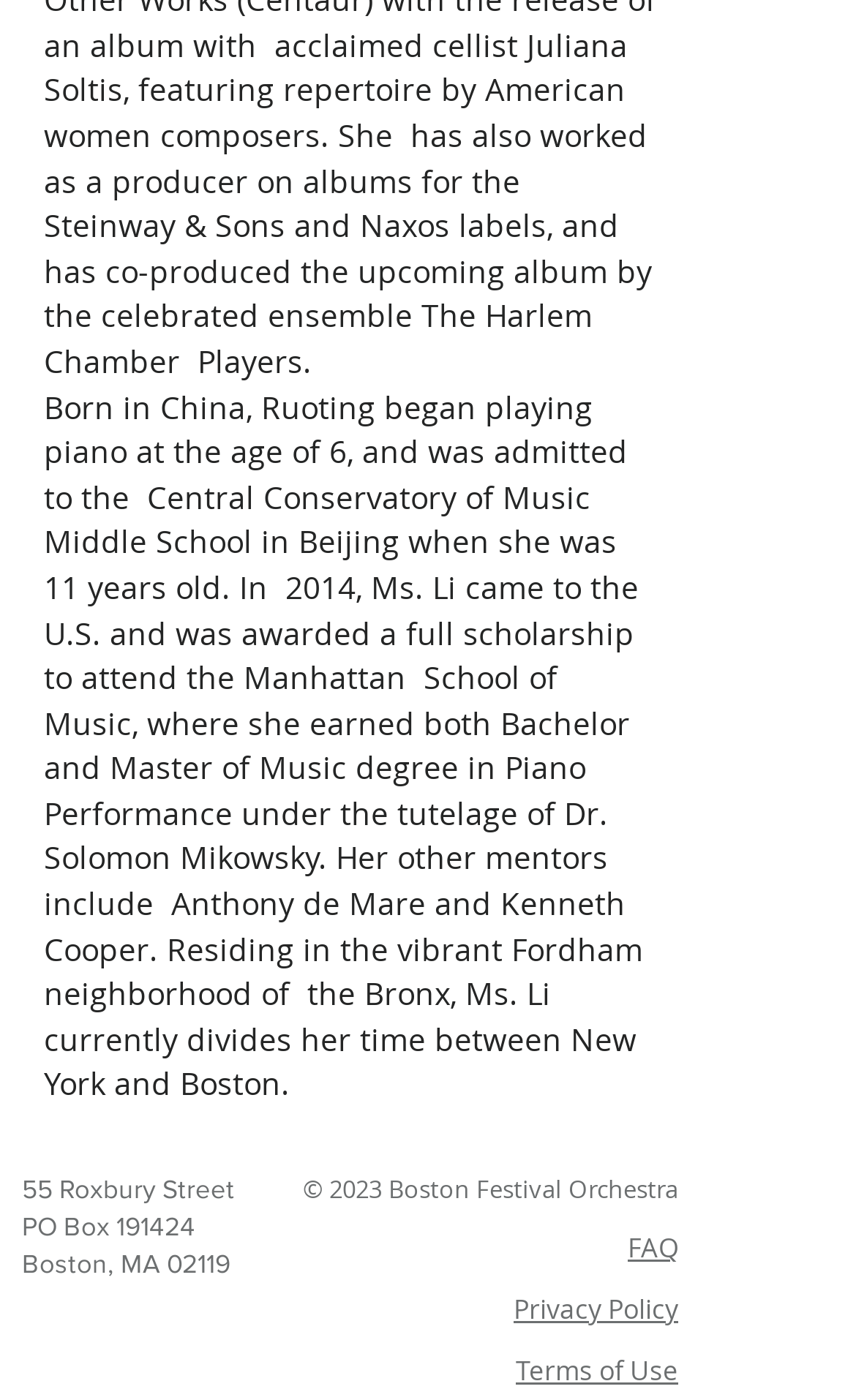Who is the pianist mentioned on the webpage?
Please respond to the question thoroughly and include all relevant details.

The webpage provides a biography of a pianist, mentioning her birthplace, education, and mentors. The name 'Ruoting Li' is not explicitly stated as the pianist's name, but based on the context, it can be inferred that the biography is about her.